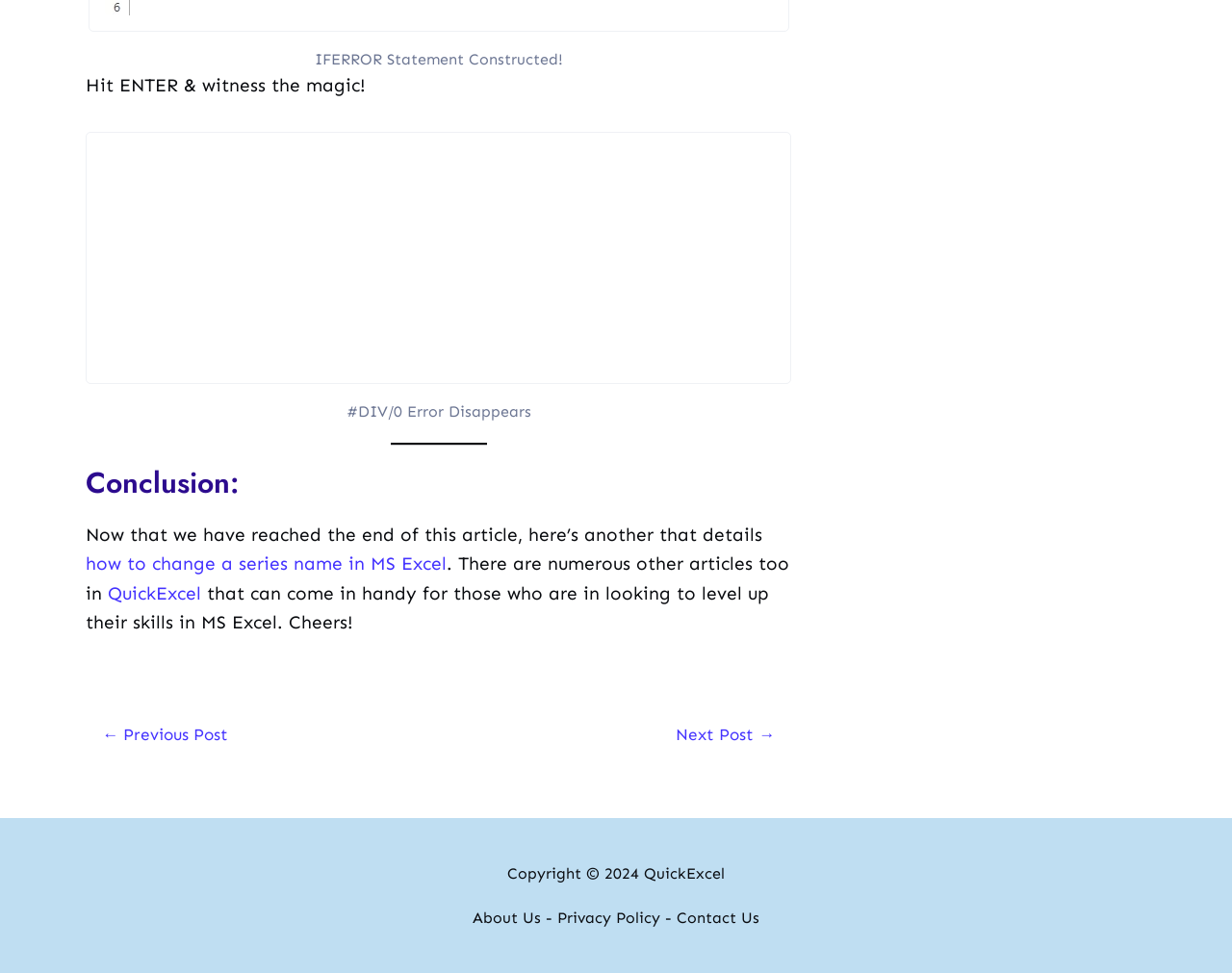Determine the bounding box coordinates for the HTML element described here: "-Holiness".

None